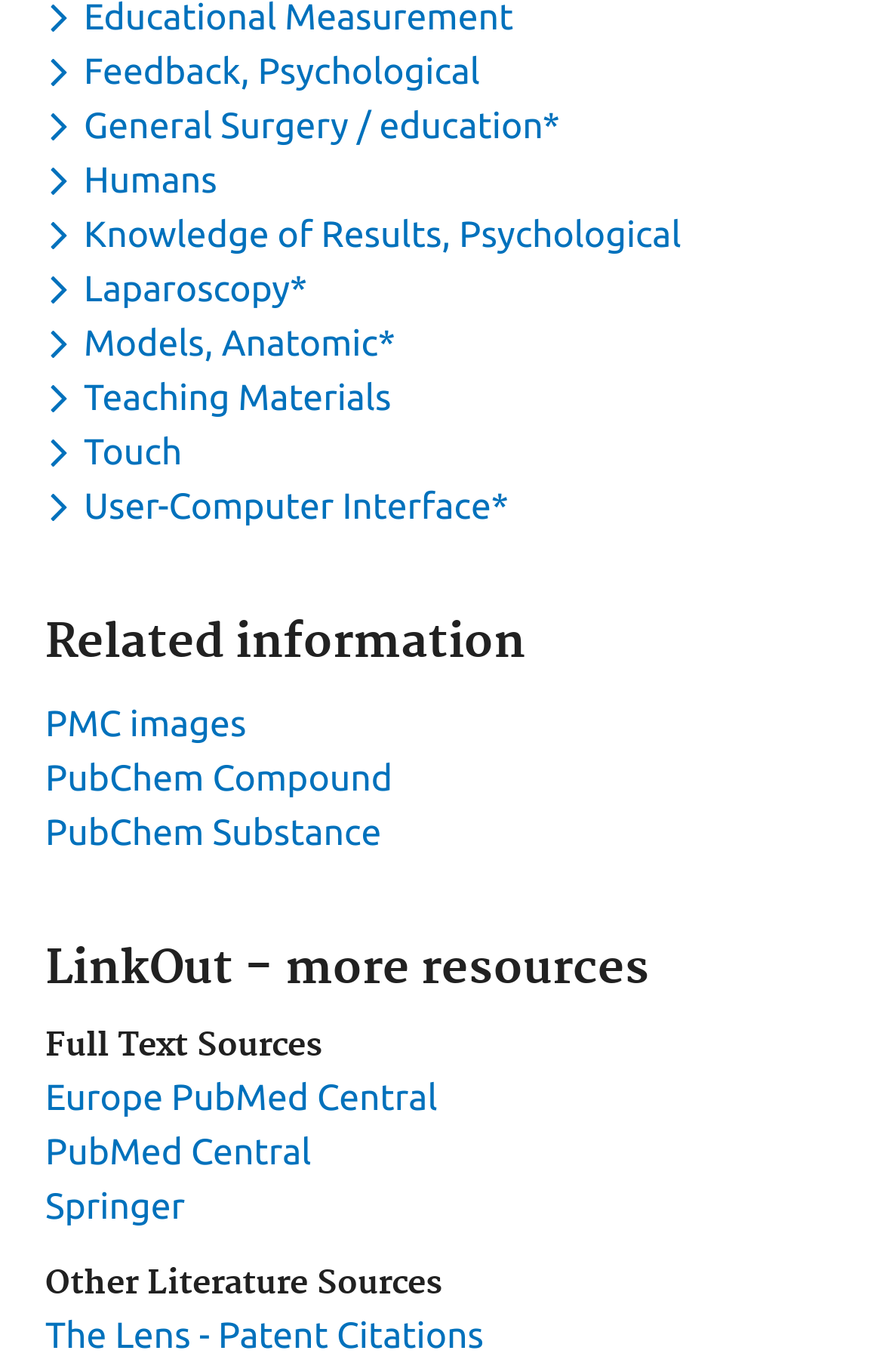Identify the bounding box coordinates for the element you need to click to achieve the following task: "View PMC images". Provide the bounding box coordinates as four float numbers between 0 and 1, in the form [left, top, right, bottom].

[0.051, 0.513, 0.279, 0.542]